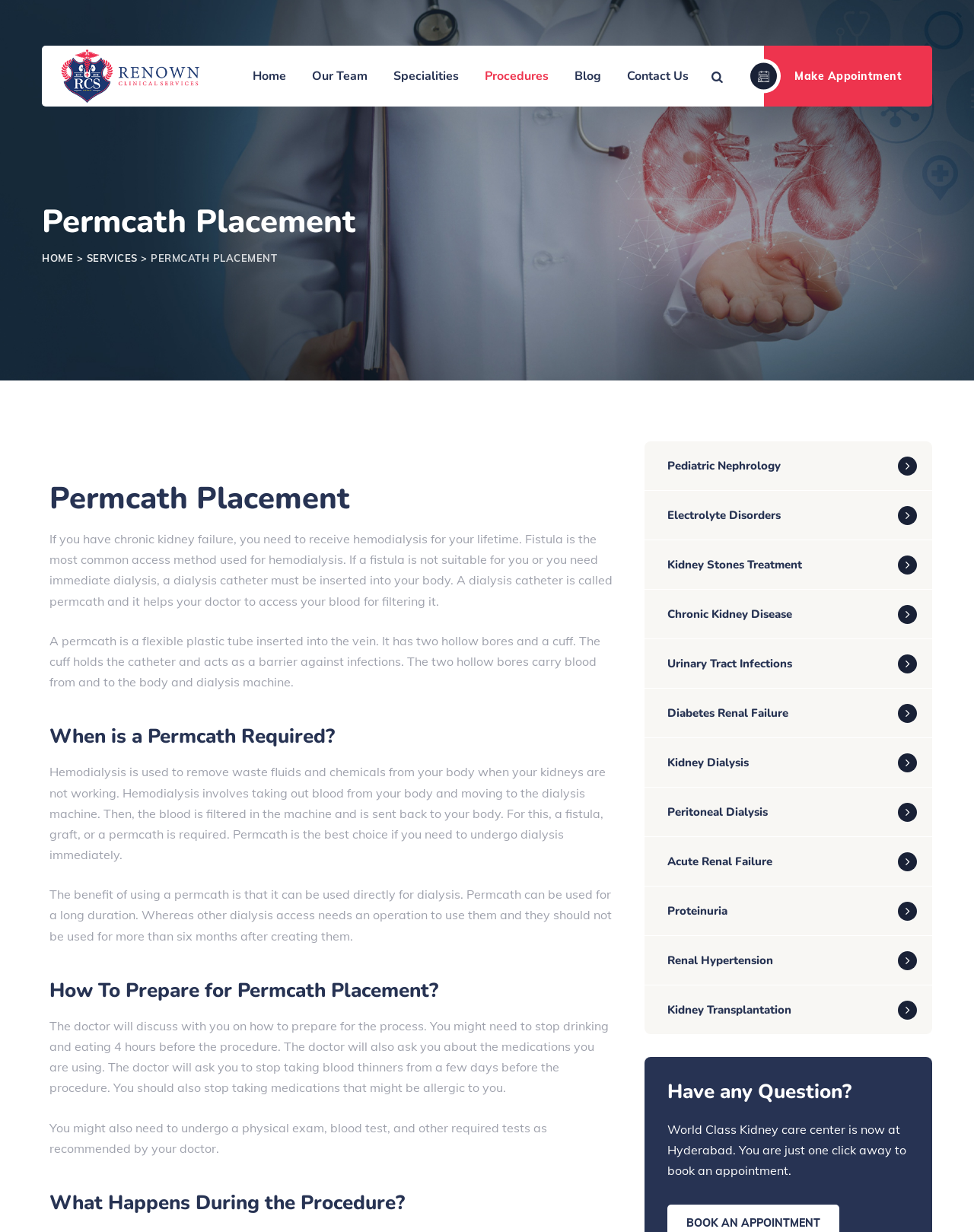Pinpoint the bounding box coordinates of the element you need to click to execute the following instruction: "Contact Us". The bounding box should be represented by four float numbers between 0 and 1, in the format [left, top, right, bottom].

[0.643, 0.037, 0.707, 0.086]